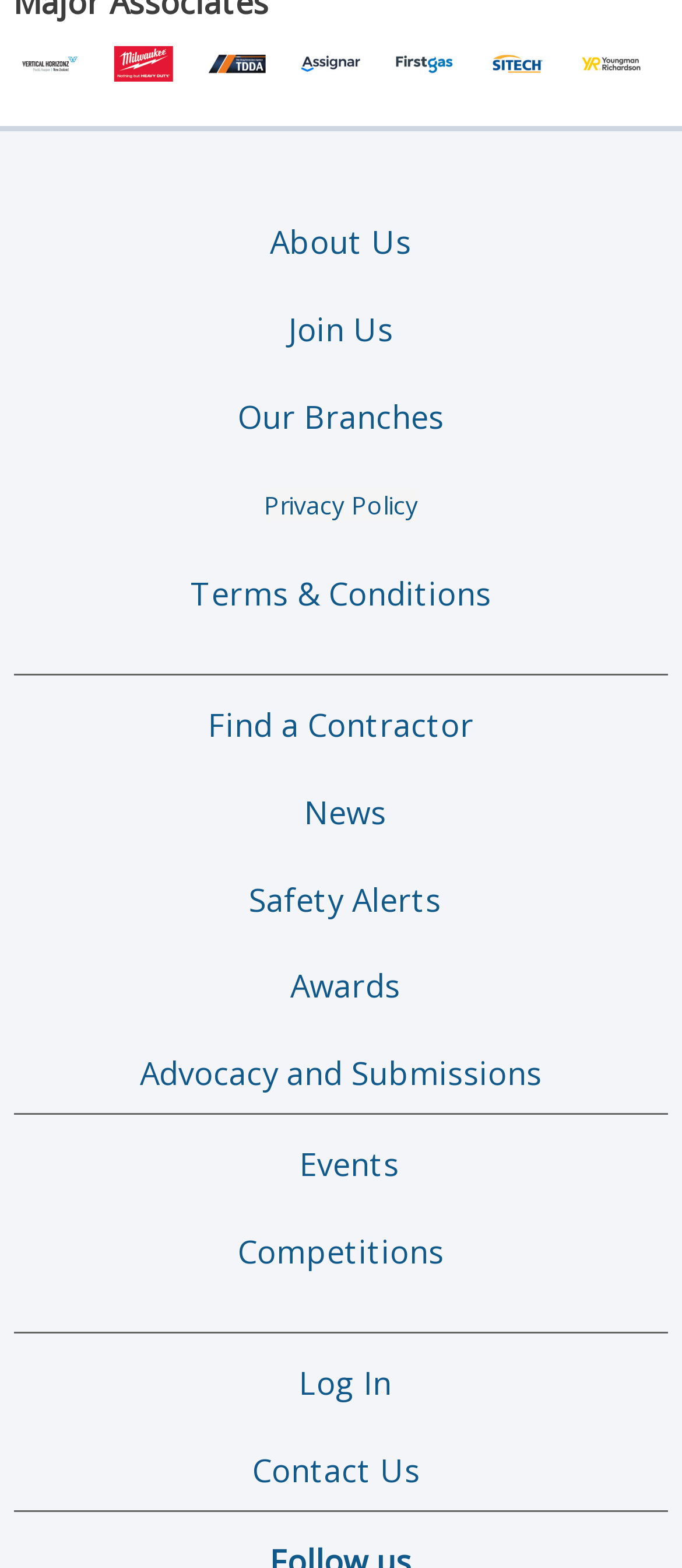Can you identify the bounding box coordinates of the clickable region needed to carry out this instruction: 'Go to About Us'? The coordinates should be four float numbers within the range of 0 to 1, stated as [left, top, right, bottom].

[0.396, 0.141, 0.604, 0.168]